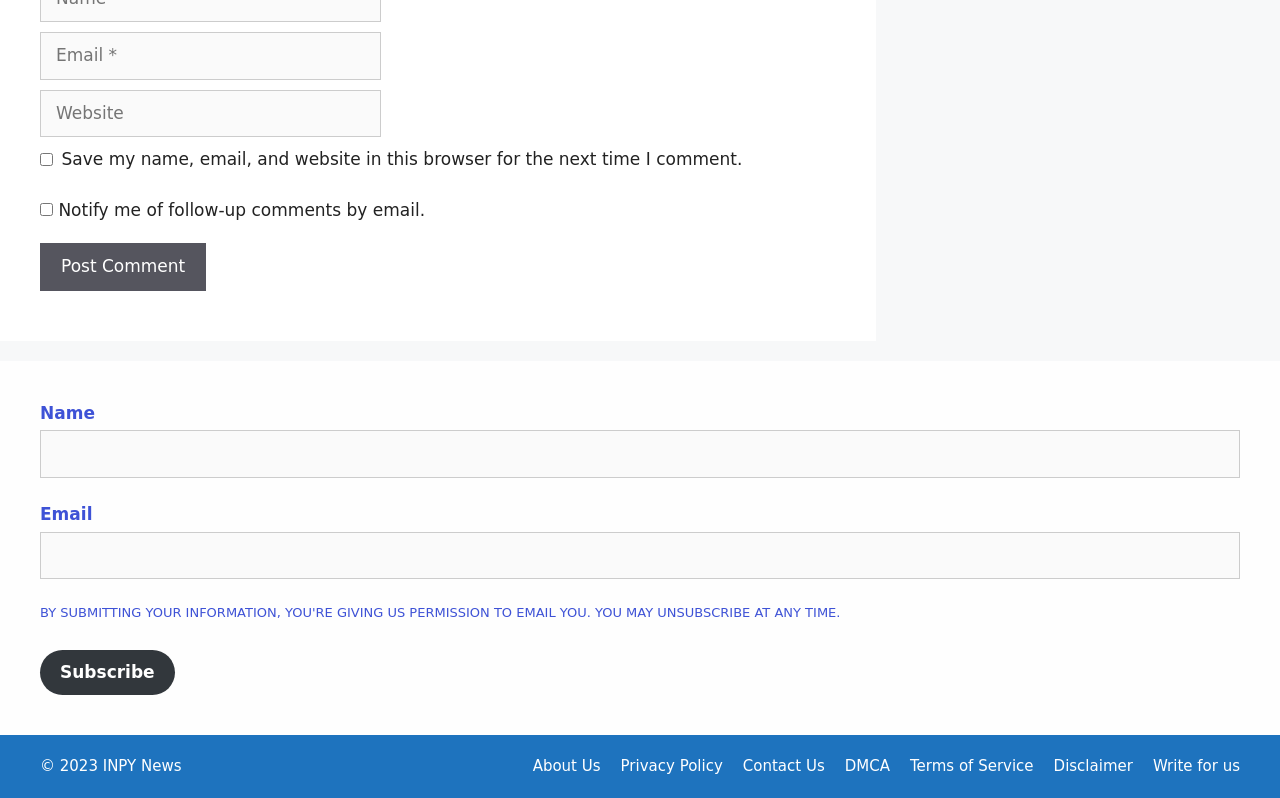Locate the bounding box coordinates for the element described below: "parent_node: Comment name="email" placeholder="Email *"". The coordinates must be four float values between 0 and 1, formatted as [left, top, right, bottom].

[0.031, 0.04, 0.298, 0.1]